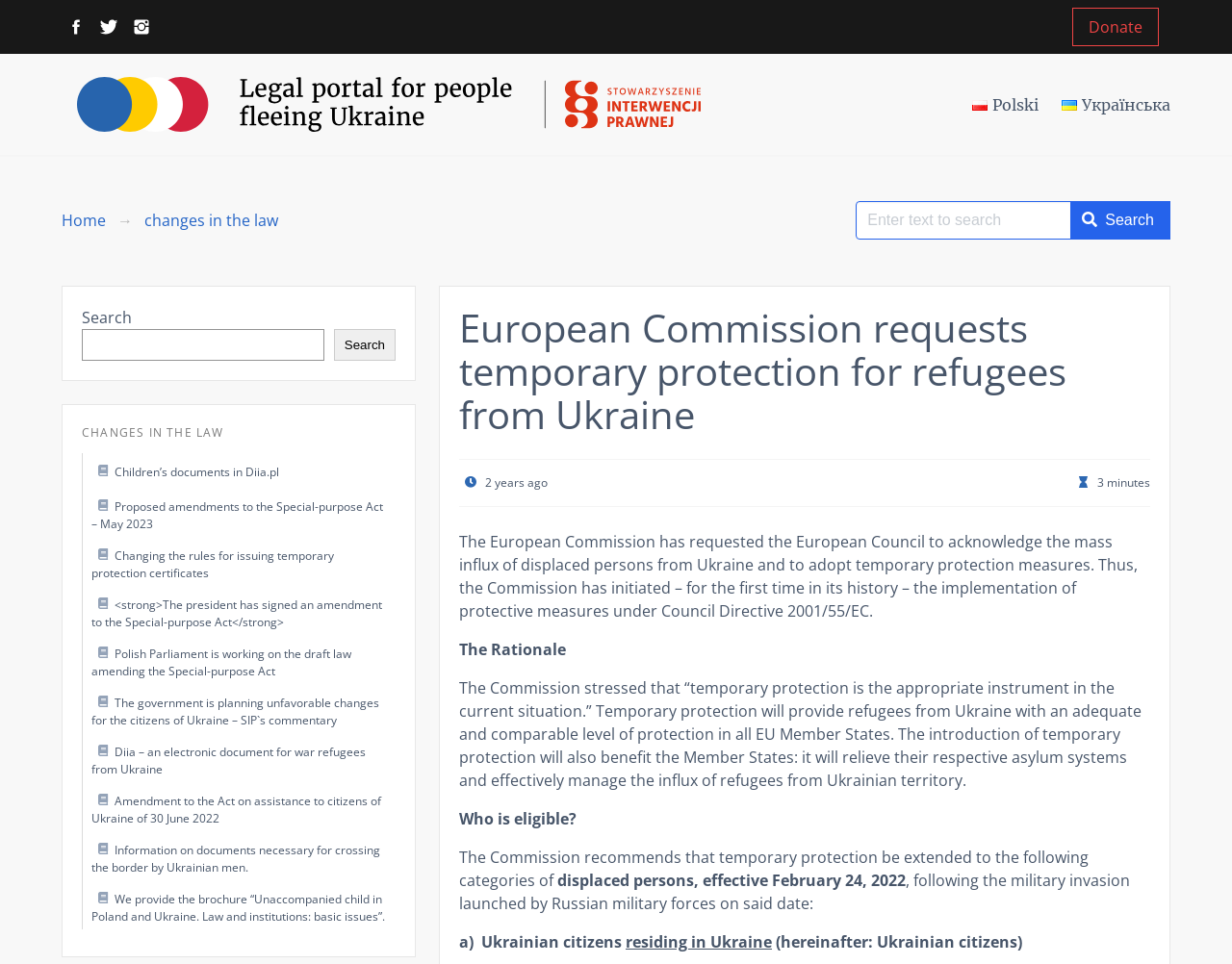Please identify the coordinates of the bounding box that should be clicked to fulfill this instruction: "Search for something".

[0.695, 0.209, 0.87, 0.249]